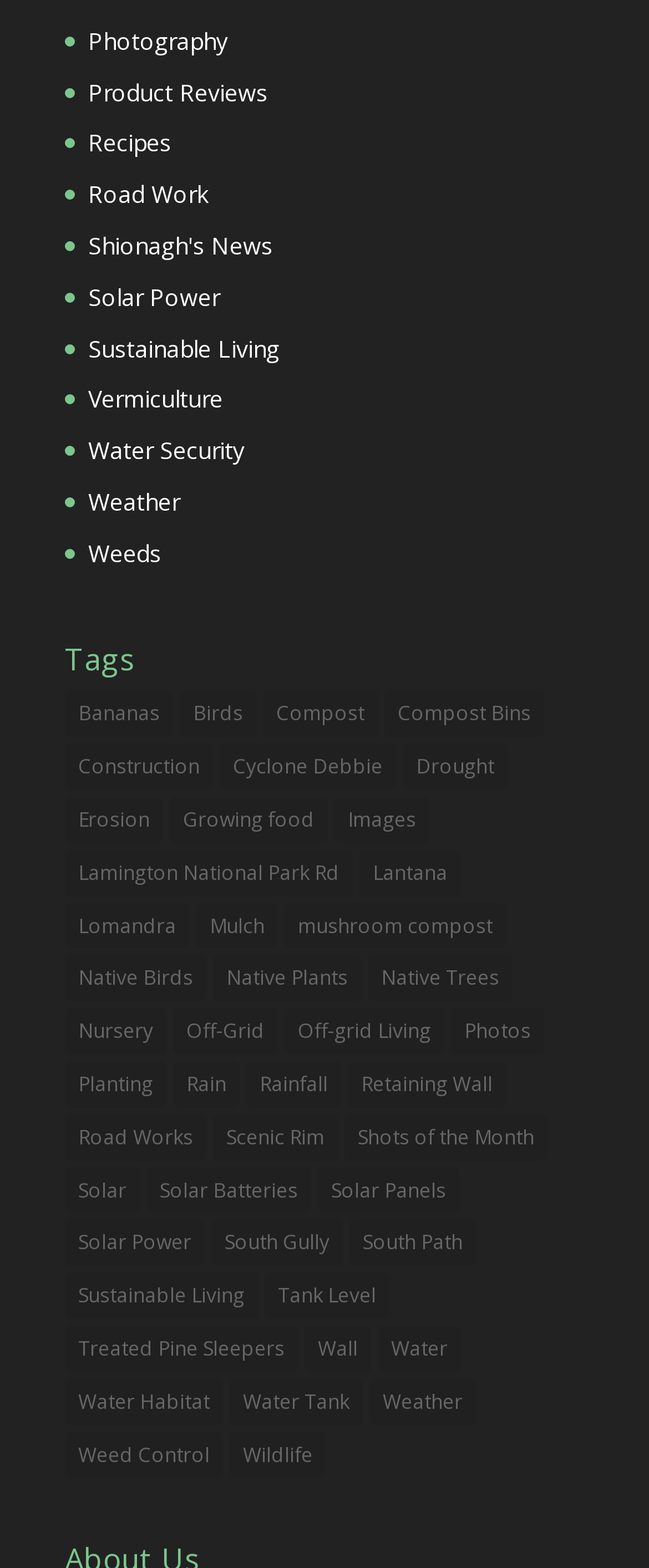Answer in one word or a short phrase: 
What is the most popular topic on this webpage?

Images